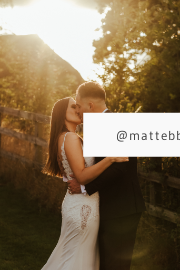Provide a thorough and detailed response to the question by examining the image: 
What is the atmosphere of the wedding?

The caption describes the atmosphere of the wedding as 'joyous' when it says 'the soft, warm light envelops them, accentuating the joyous atmosphere of their special day', which suggests that the atmosphere of the wedding is joyful and celebratory.